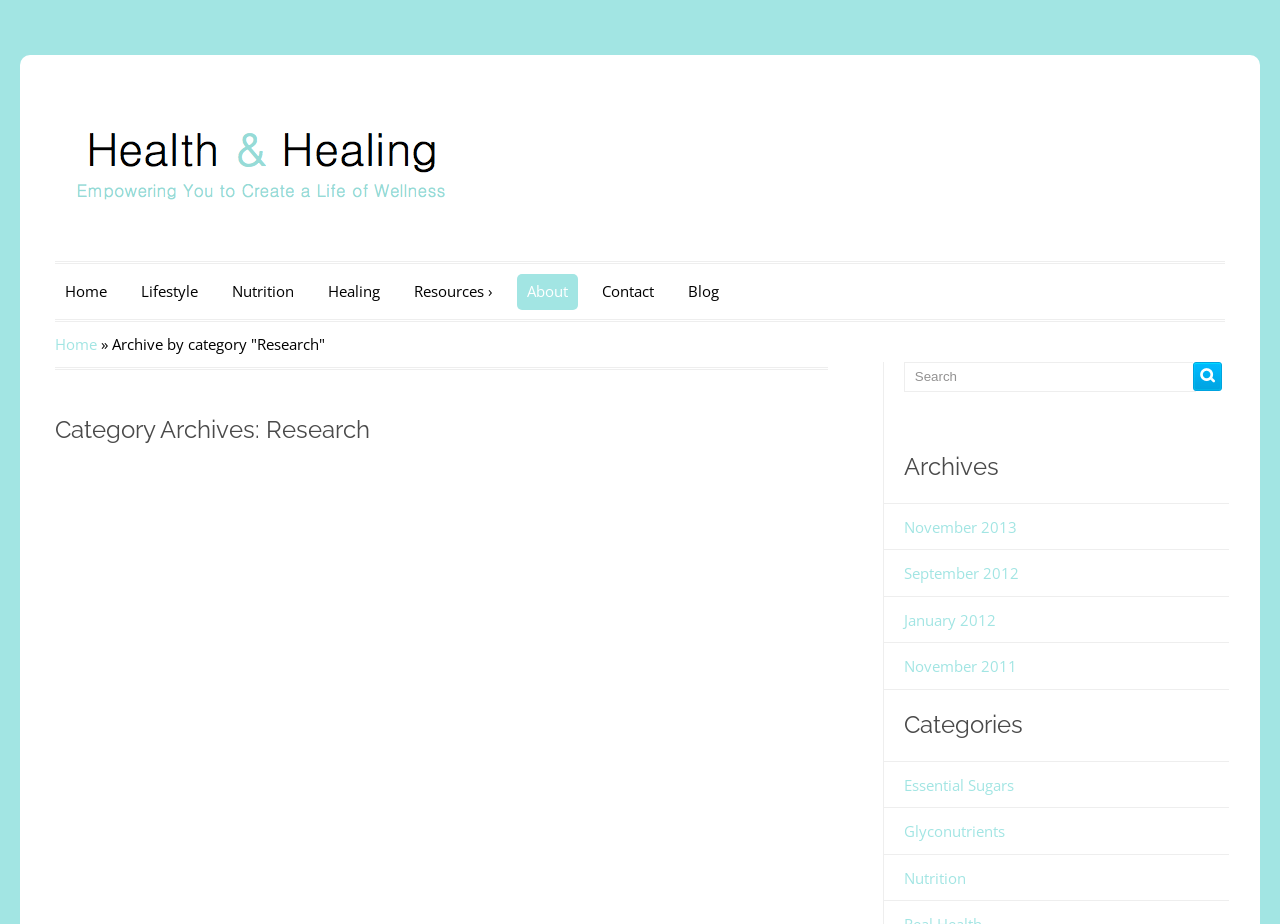How many links are there in the 'Archives' section?
Respond with a short answer, either a single word or a phrase, based on the image.

4